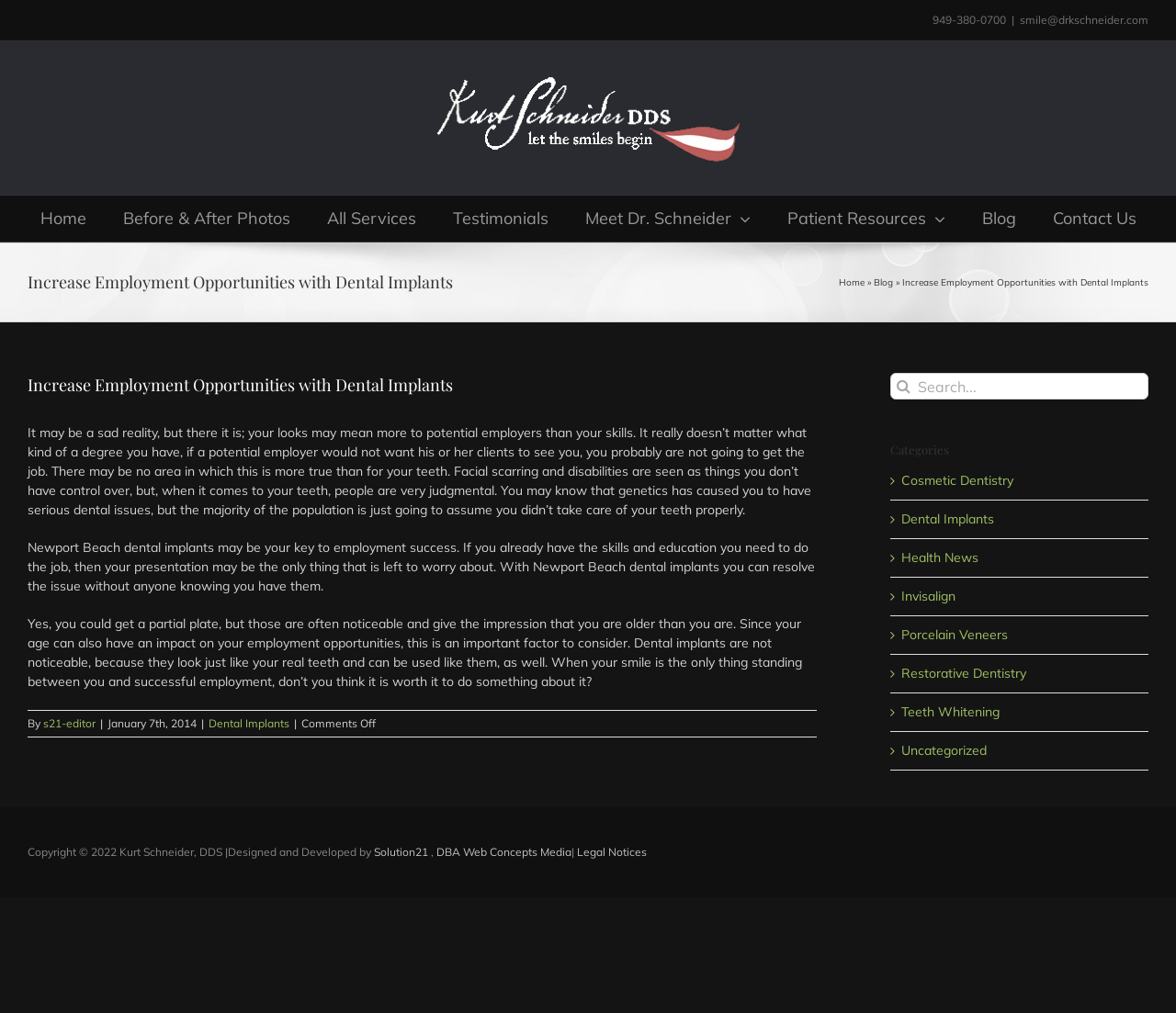Please find the bounding box coordinates of the section that needs to be clicked to achieve this instruction: "Search for something".

[0.757, 0.368, 0.977, 0.394]